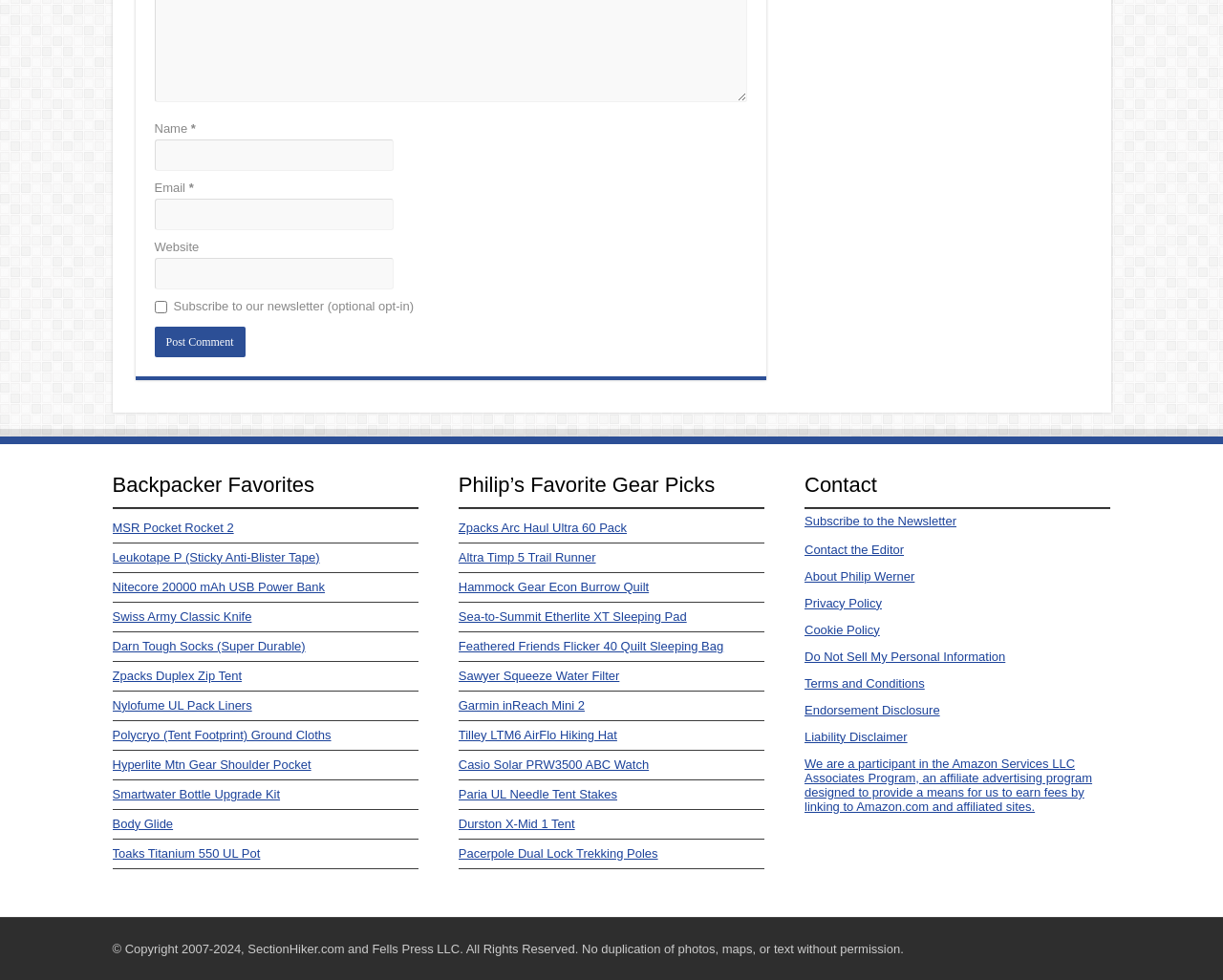Predict the bounding box of the UI element based on the description: "parent_node: Website name="url"". The coordinates should be four float numbers between 0 and 1, formatted as [left, top, right, bottom].

[0.126, 0.263, 0.321, 0.295]